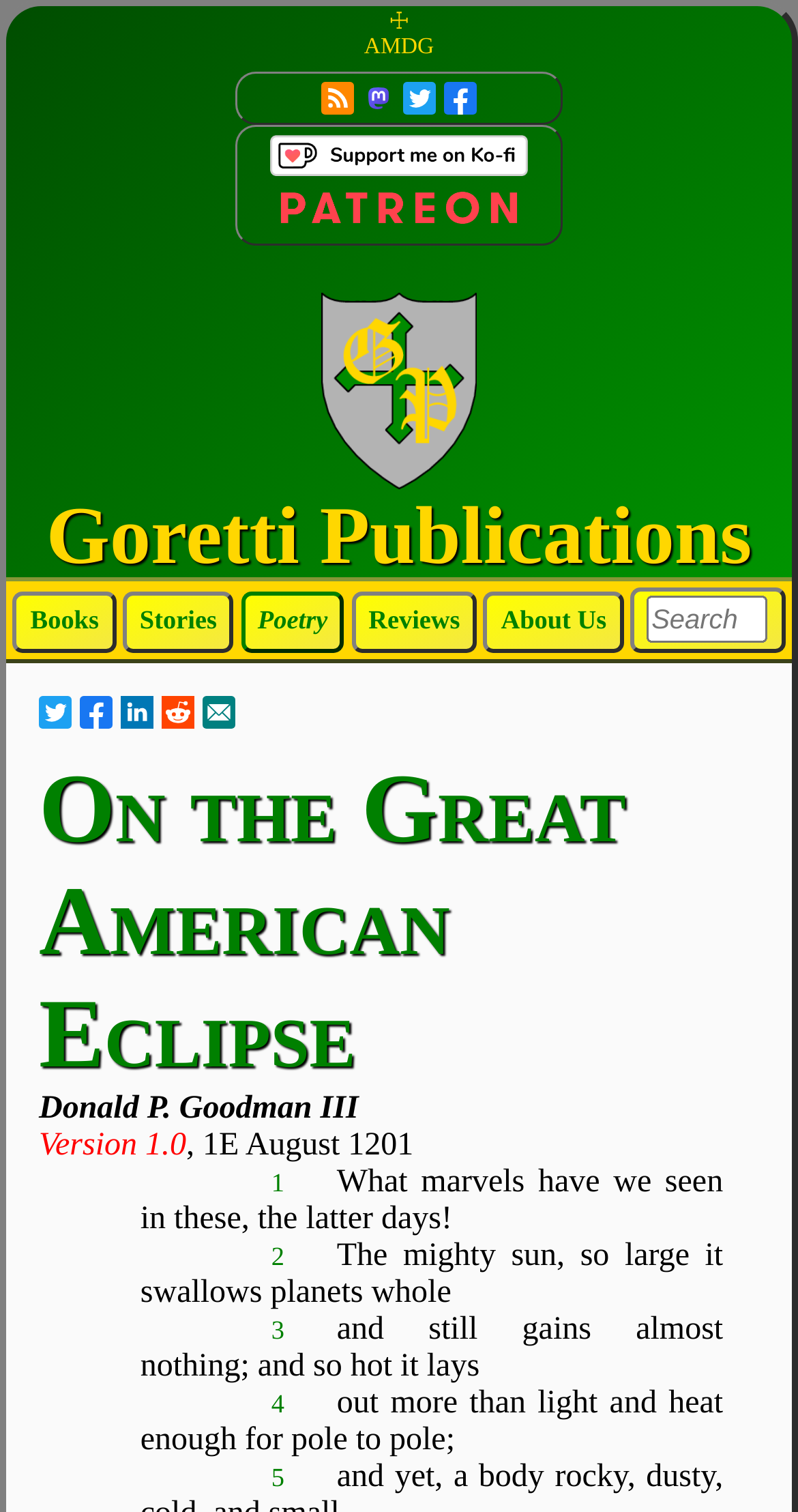Provide the bounding box coordinates of the HTML element this sentence describes: "alt="Support us on Ko-Fi!"". The bounding box coordinates consist of four float numbers between 0 and 1, i.e., [left, top, right, bottom].

[0.336, 0.09, 0.664, 0.113]